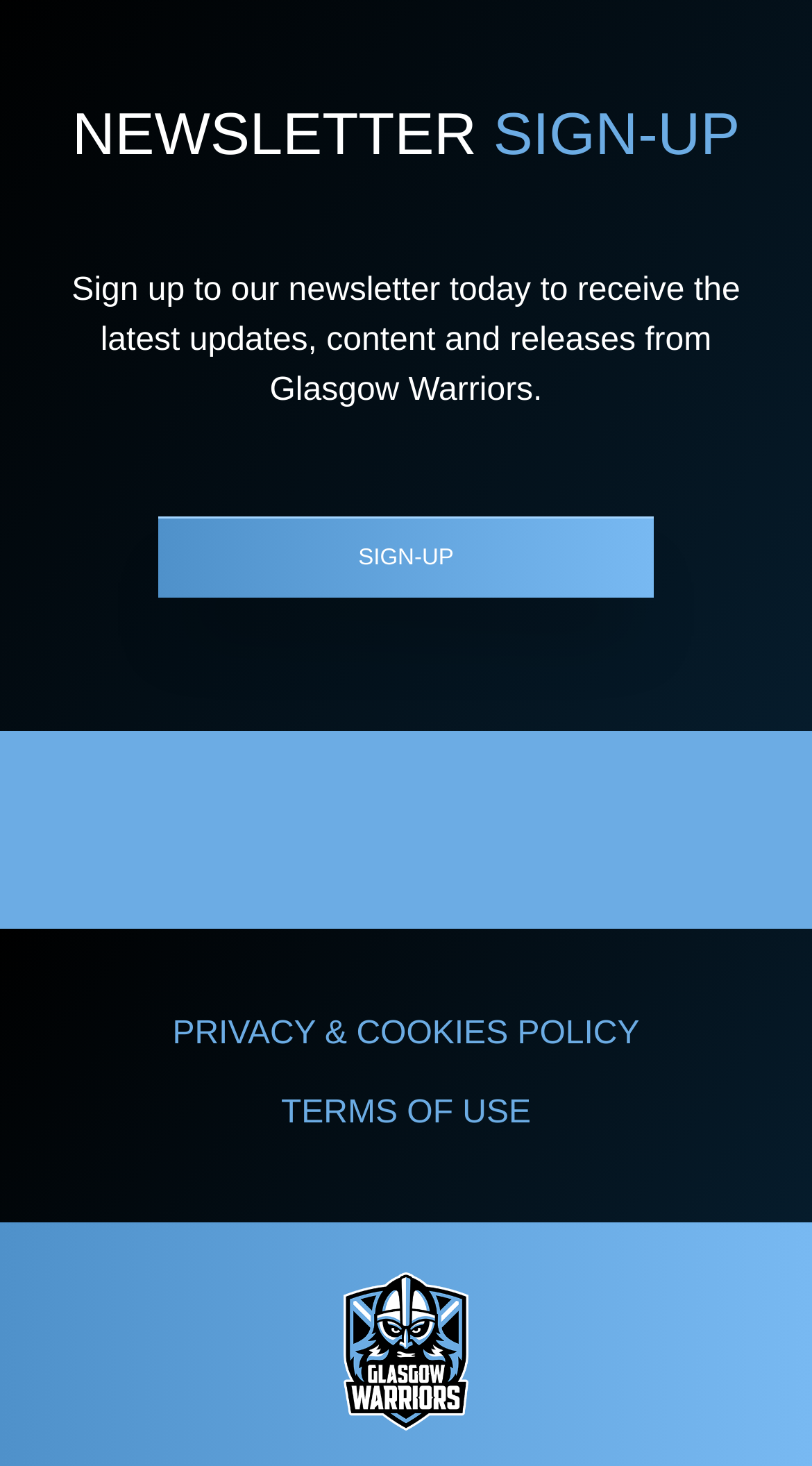How many links are there below the newsletter sign-up section?
Give a detailed response to the question by analyzing the screenshot.

There are seven links below the newsletter sign-up section, namely 'Visit our Twitter page', 'Visit our Instagram page', 'Visit our Facebook page', 'Visit our Youtube channel', 'Visit our TikTok page', 'PRIVACY & COOKIES POLICY', and 'TERMS OF USE'.